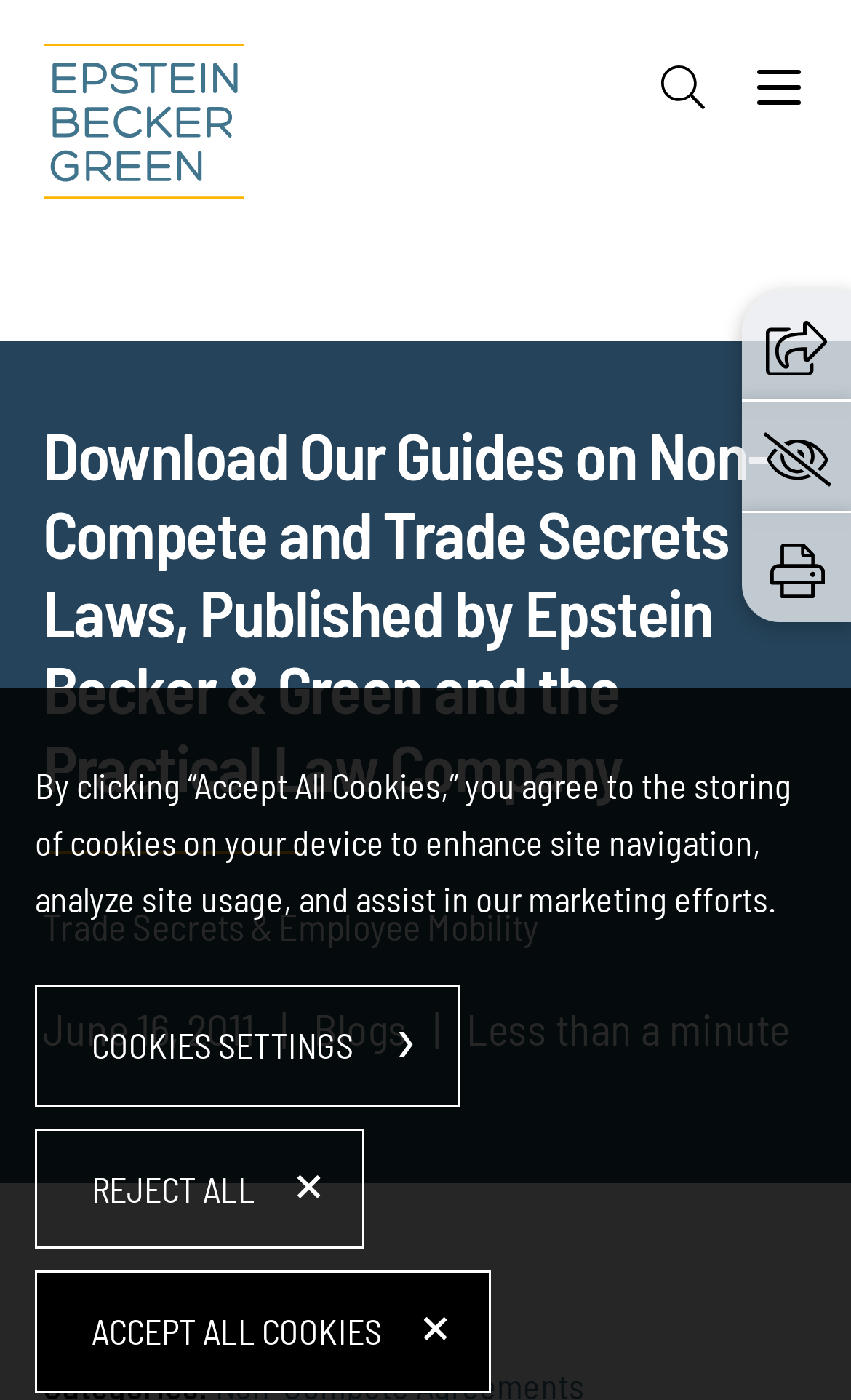What is the category of the webpage content?
Can you give a detailed and elaborate answer to the question?

The category of the webpage content can be found below the heading 'Trade Secrets & Employee Mobility', where it is written as 'Blogs', suggesting that the webpage contains blog posts.